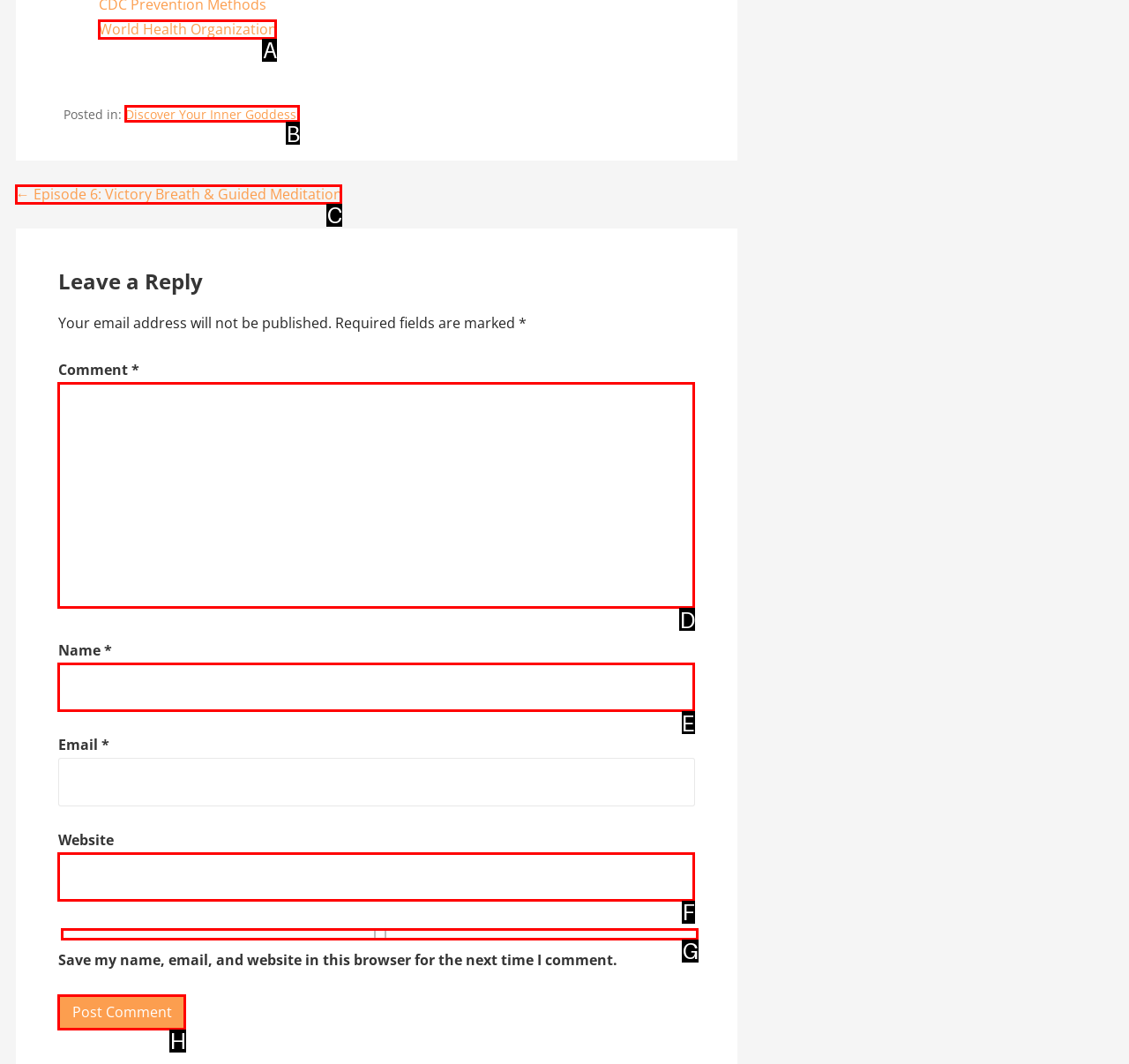Identify which HTML element should be clicked to fulfill this instruction: Enter your name Reply with the correct option's letter.

E